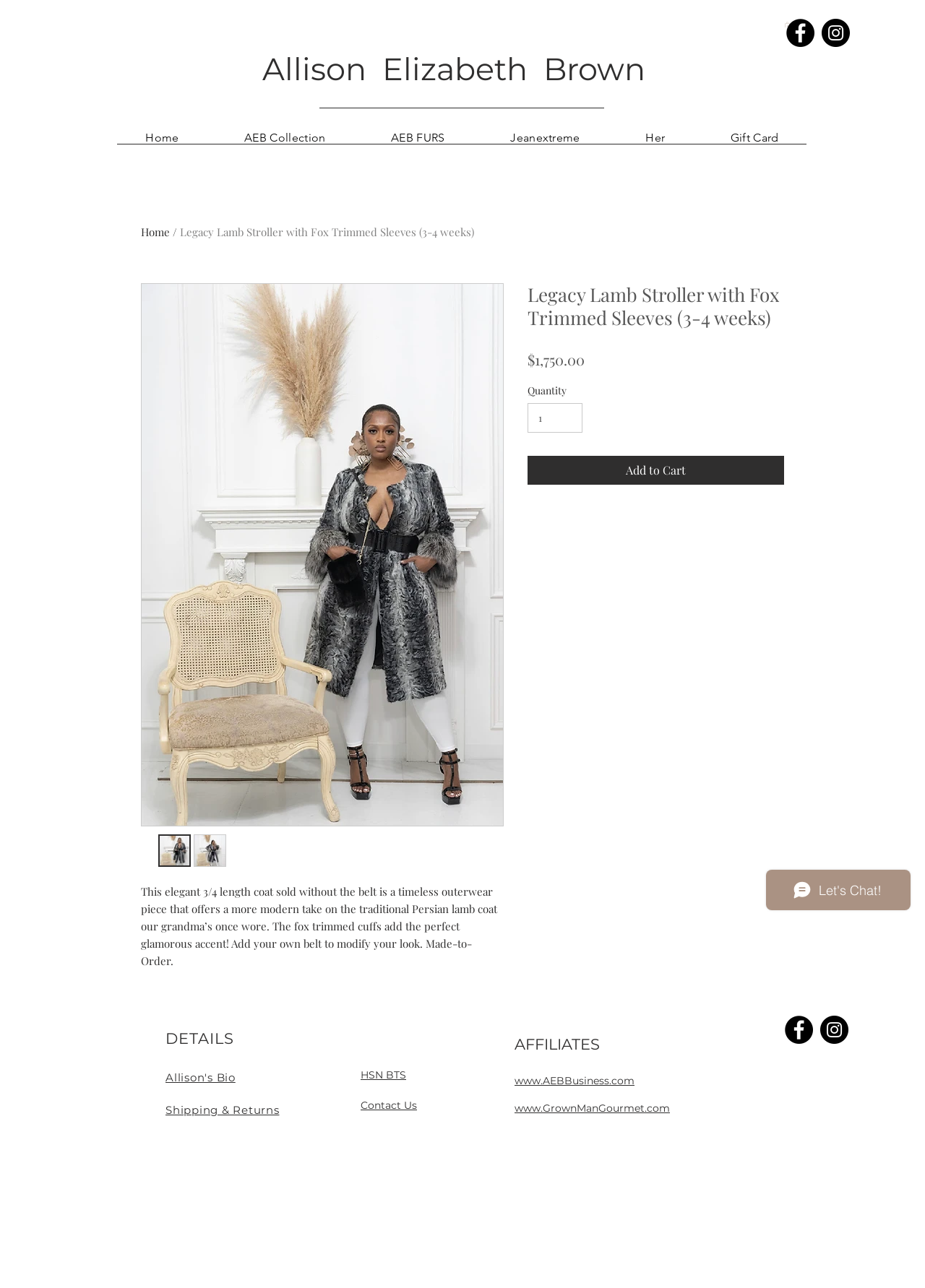Based on the element description: "Add to Cart", identify the bounding box coordinates for this UI element. The coordinates must be four float numbers between 0 and 1, listed as [left, top, right, bottom].

[0.57, 0.354, 0.848, 0.376]